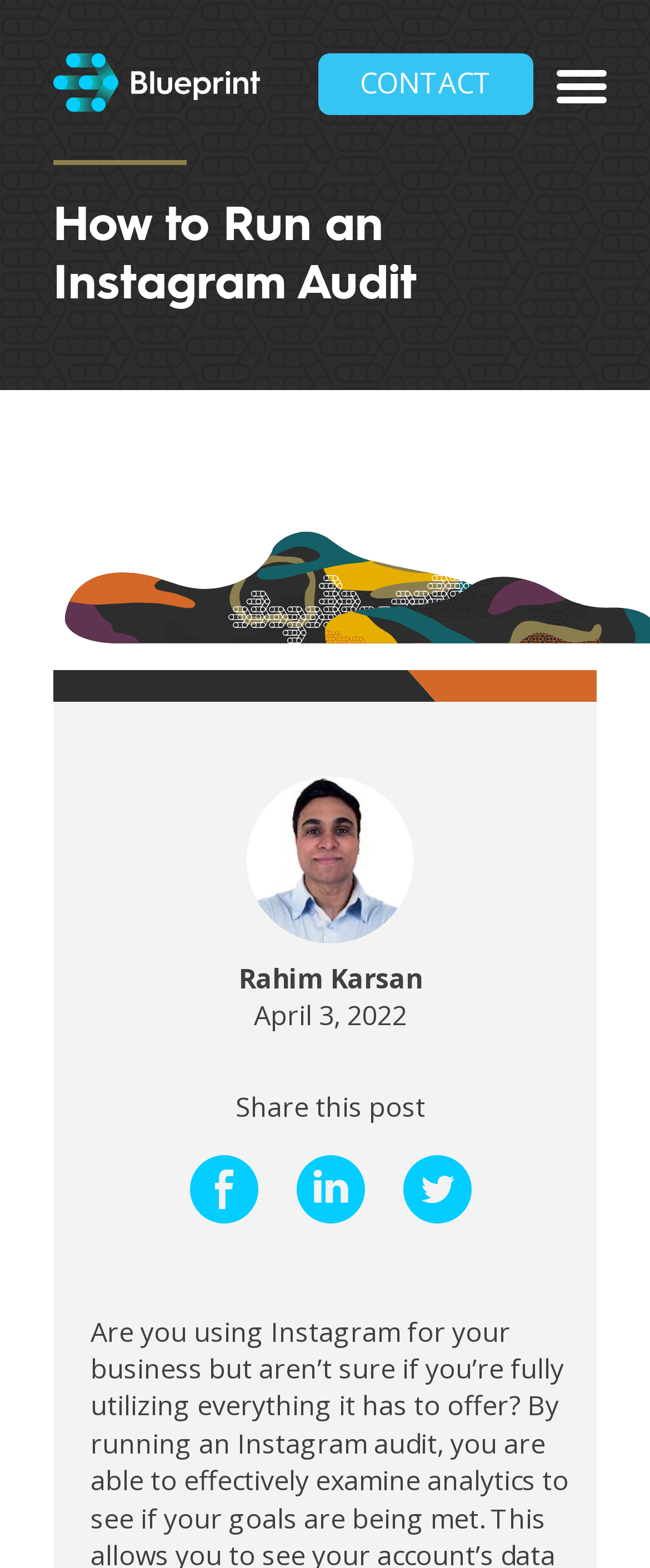Predict the bounding box of the UI element based on the description: ".cls-1{fill:#04cdff;fill-rule:evenodd;}". The coordinates should be four float numbers between 0 and 1, formatted as [left, top, right, bottom].

[0.267, 0.737, 0.421, 0.786]